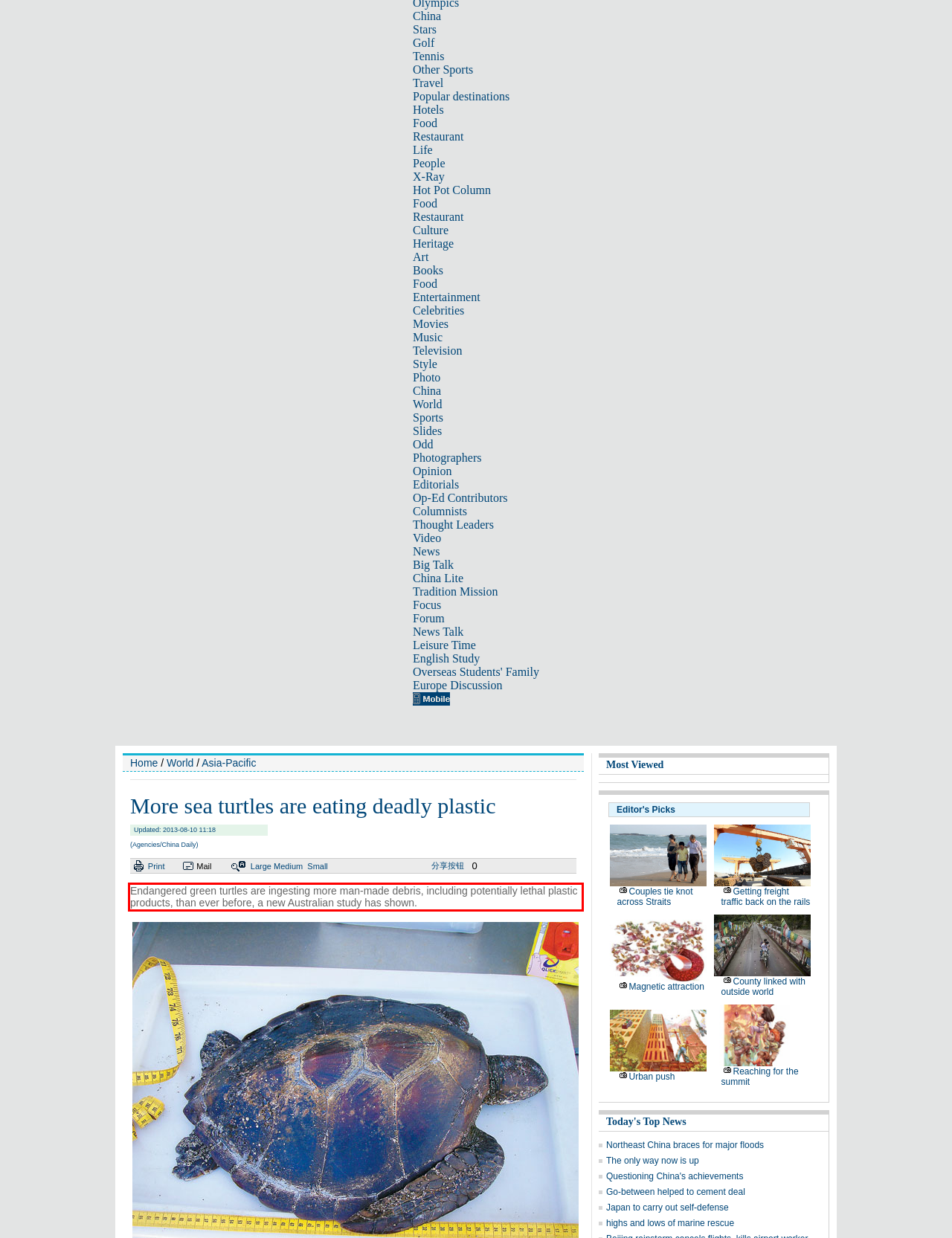Examine the webpage screenshot and use OCR to recognize and output the text within the red bounding box.

Endangered green turtles are ingesting more man-made debris, including potentially lethal plastic products, than ever before, a new Australian study has shown.